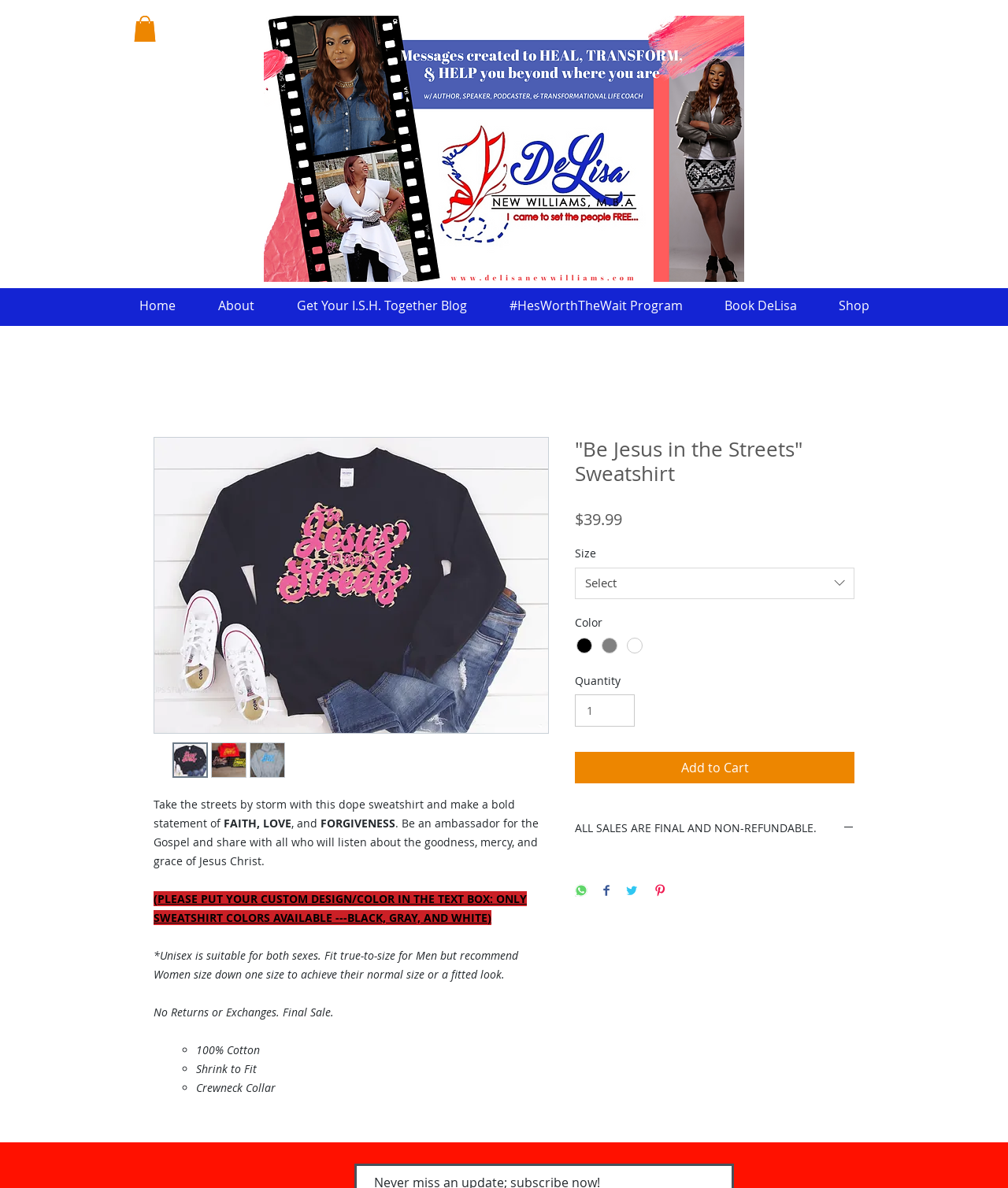Locate the headline of the webpage and generate its content.

"Be Jesus in the Streets" Sweatshirt